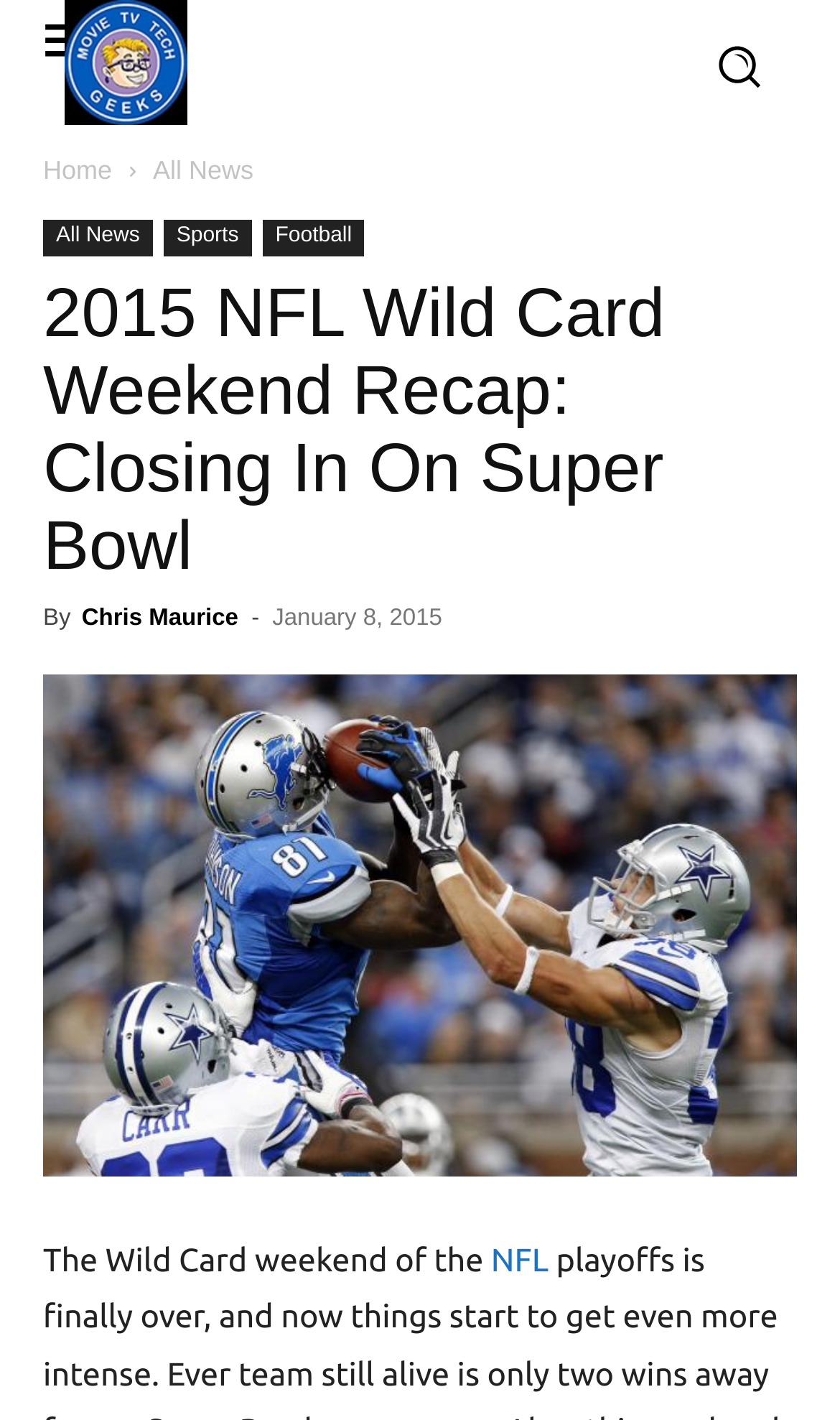Provide a one-word or one-phrase answer to the question:
What is the date of the news article?

January 8, 2015